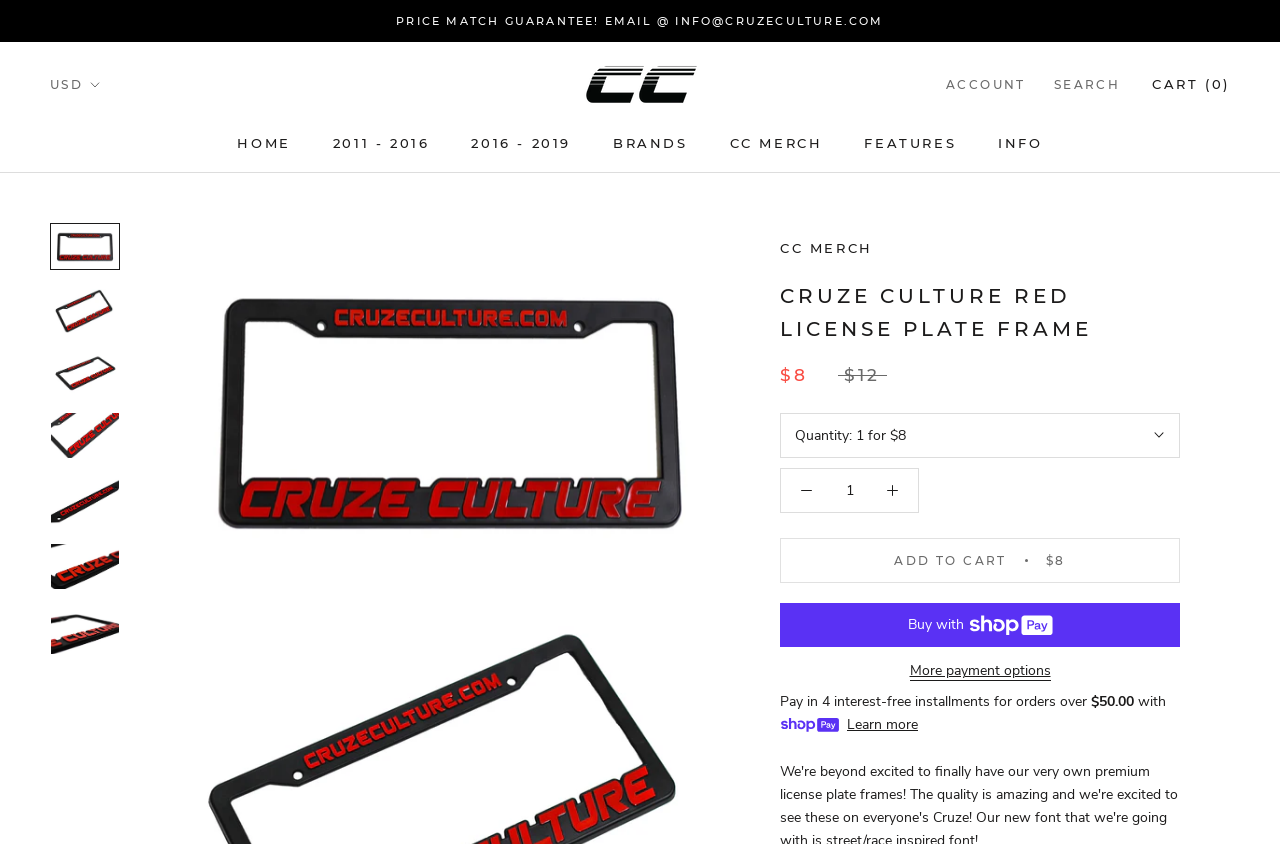Using the image as a reference, answer the following question in as much detail as possible:
Is there a search function on the webpage?

I found a search link in the top-right corner of the webpage, which says 'SEARCH' and has a search icon next to it, indicating that there is a search function on the webpage.